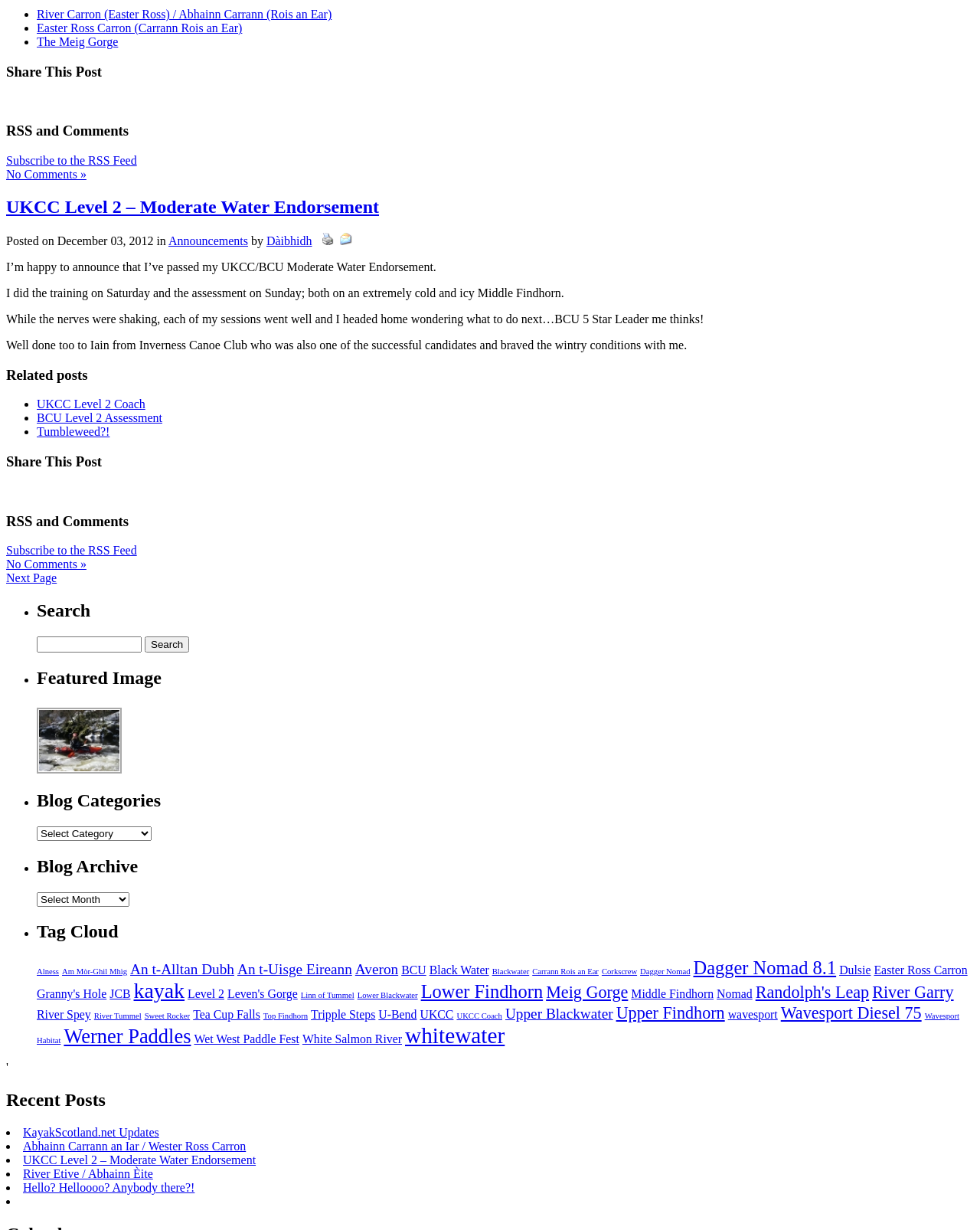Provide your answer in a single word or phrase: 
What is the level of endorsement mentioned in the post?

Moderate Water Endorsement